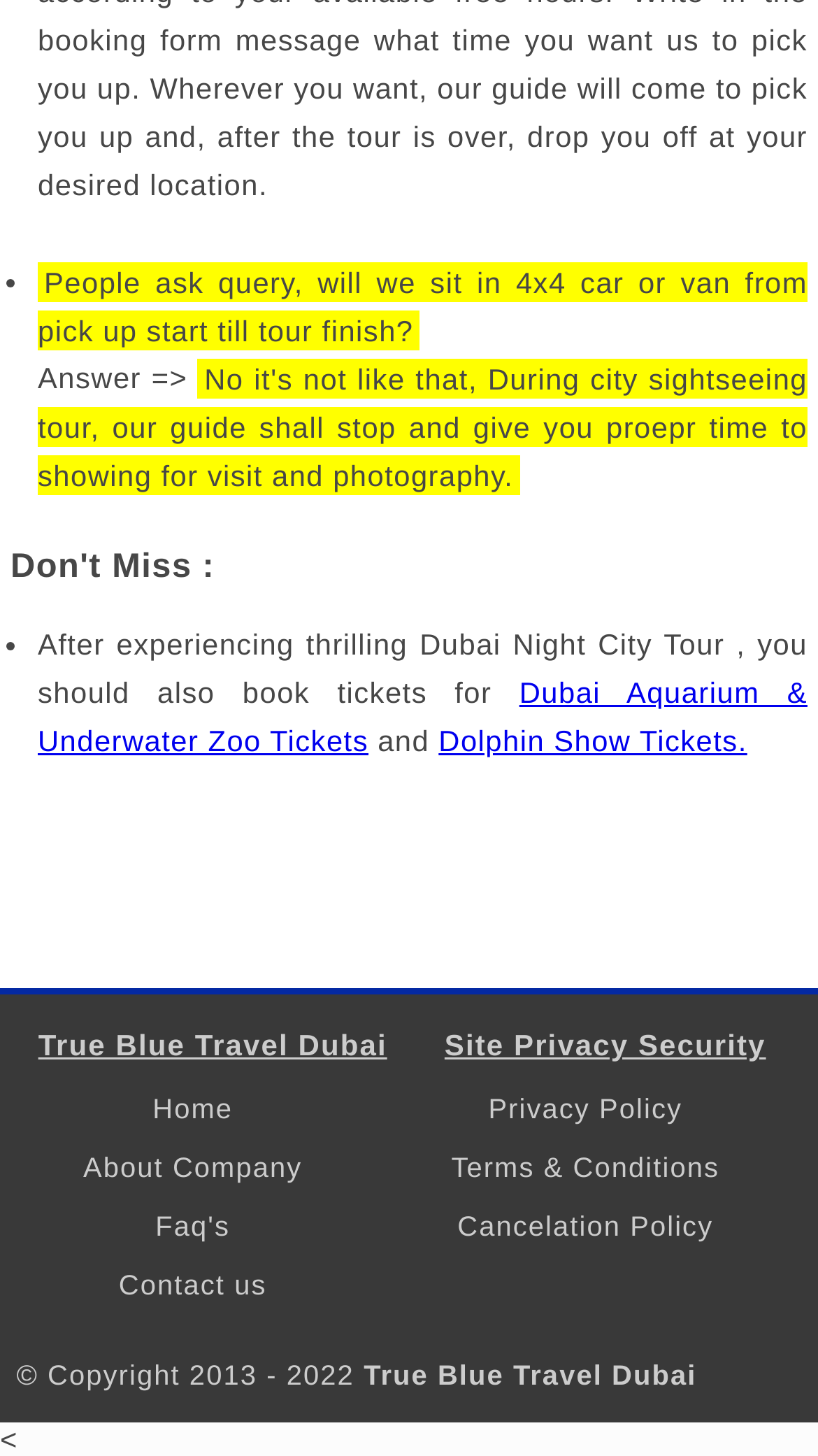Locate the bounding box coordinates of the clickable element to fulfill the following instruction: "Contact 'True Blue Travel Dubai'". Provide the coordinates as four float numbers between 0 and 1 in the format [left, top, right, bottom].

[0.145, 0.872, 0.326, 0.894]